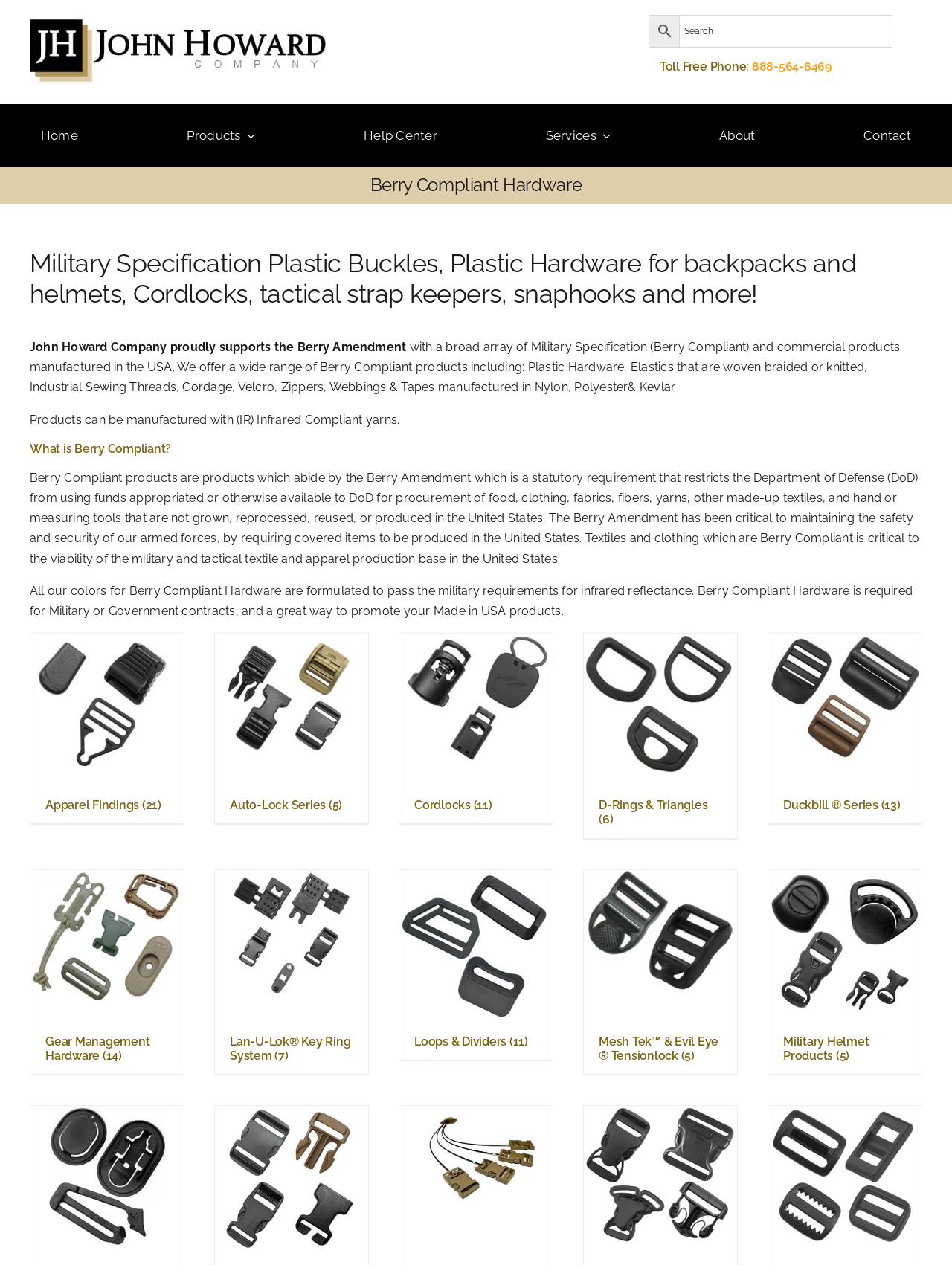Give a one-word or one-phrase response to the question:
What is the purpose of the Berry Amendment?

To require DoD to use US-made products